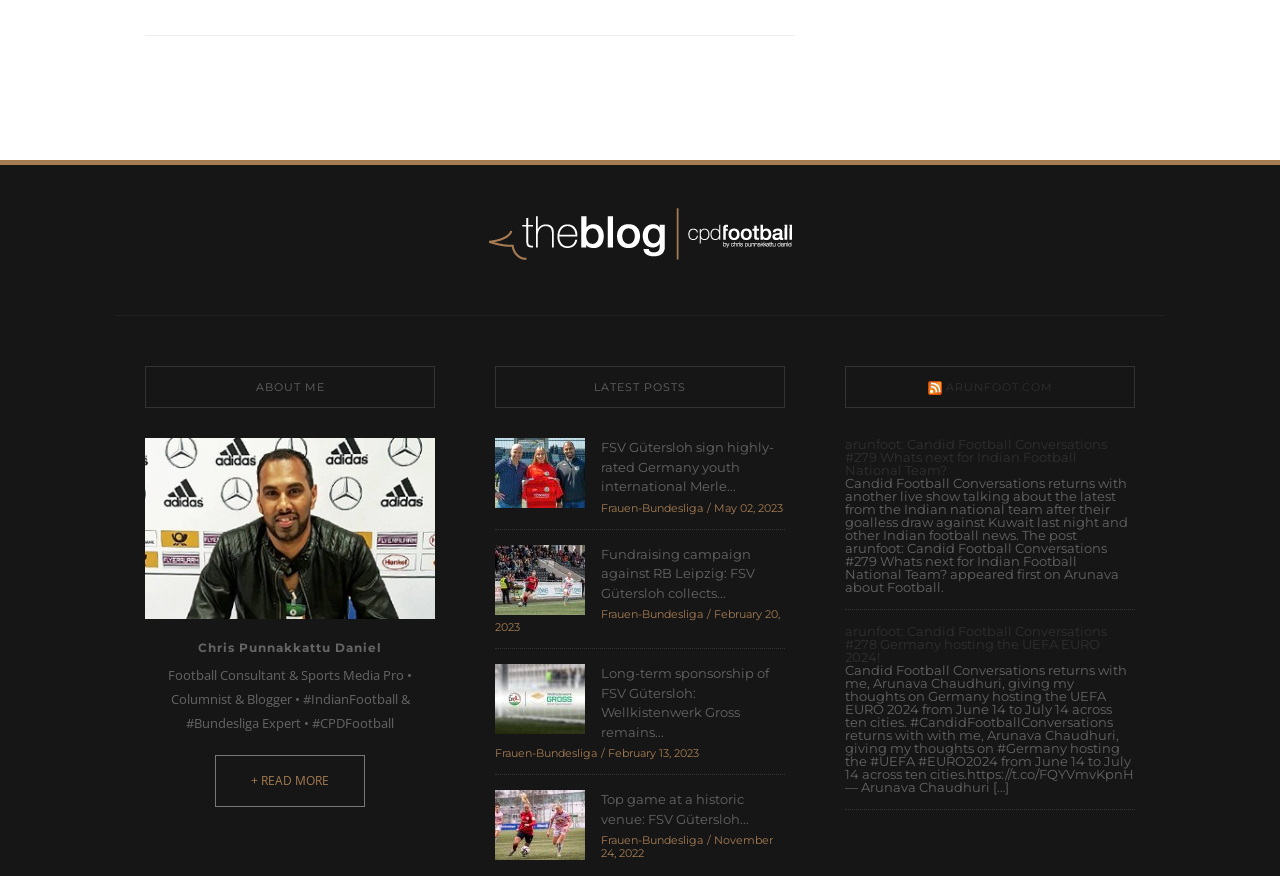What is the profession of Chris Punnakkattu Daniel?
Please use the image to provide an in-depth answer to the question.

According to the StaticText 'Football Consultant & Sports Media Pro • Columnist & Blogger • #IndianFootball & #Bundesliga Expert • #CPDFootball', Chris Punnakkattu Daniel is a Football Consultant and Sports Media Professional.